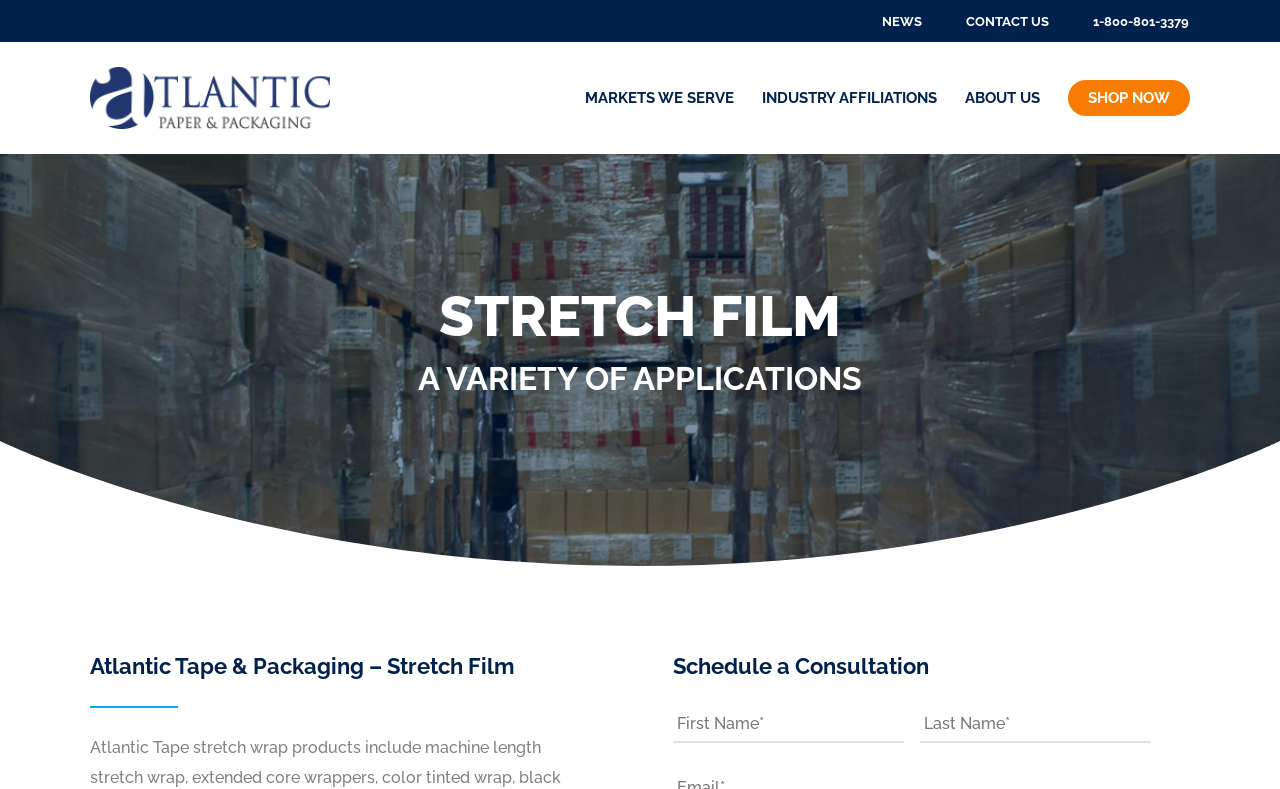Find the bounding box coordinates of the element you need to click on to perform this action: 'Call 1-800-801-3379'. The coordinates should be represented by four float values between 0 and 1, in the format [left, top, right, bottom].

[0.854, 0.017, 0.929, 0.036]